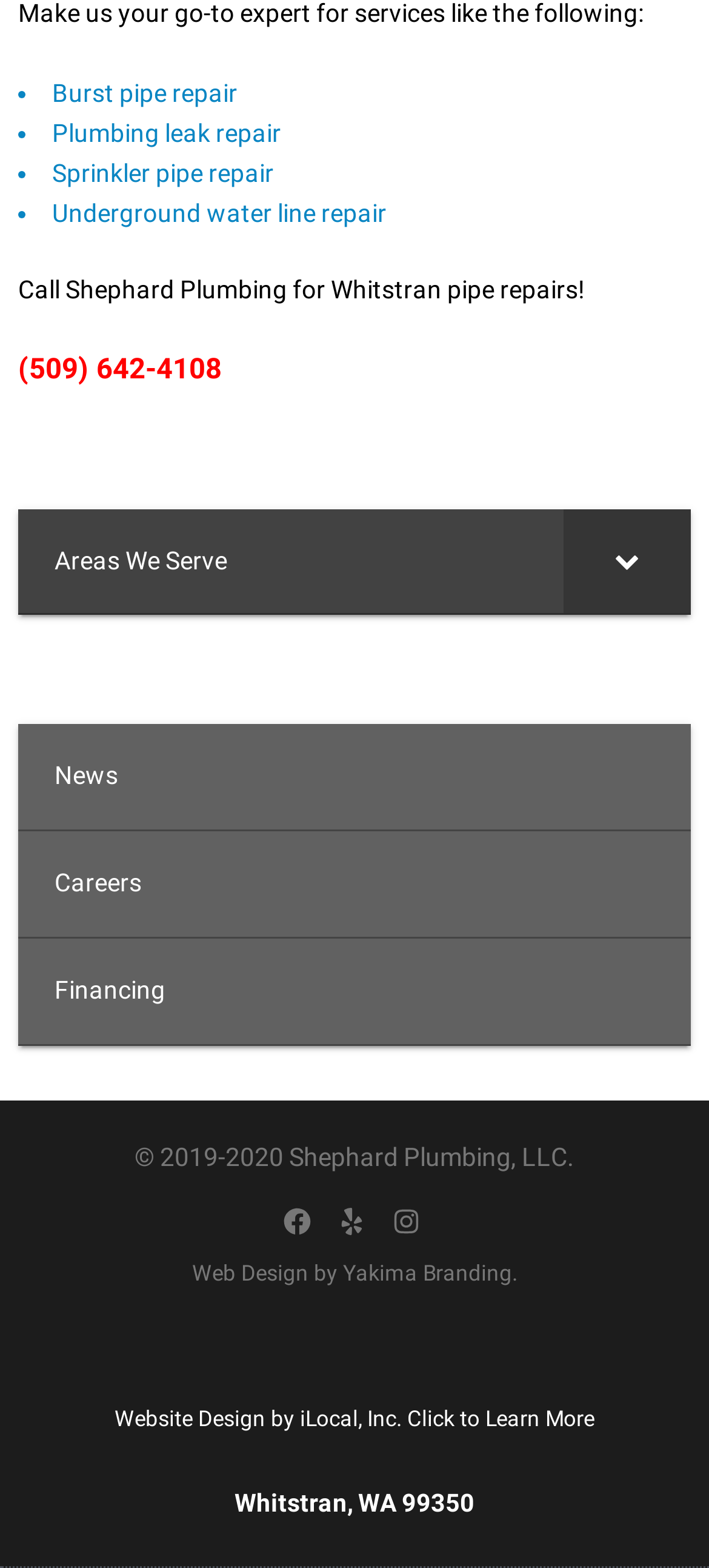Refer to the image and provide a thorough answer to this question:
What is the address of Shephard Plumbing?

The address of Shephard Plumbing is mentioned at the bottom of the webpage as Whitstran, WA 99350, which is likely the location of their business.